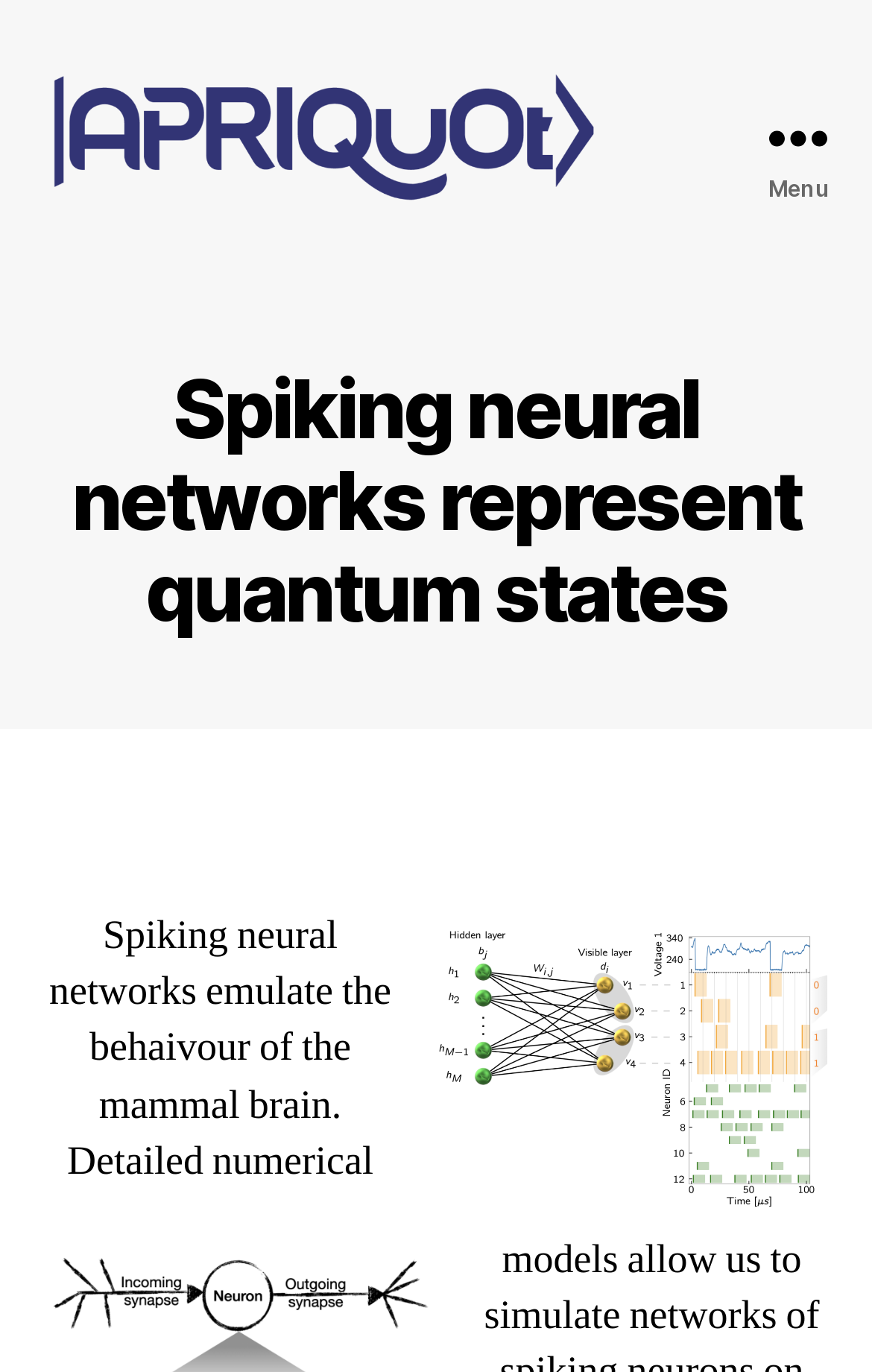Offer a comprehensive description of the webpage’s content and structure.

The webpage is about Spiking neural networks representing quantum states, specifically related to the Czischek Group: APRIQuOt. At the top-left corner, there is a link and an image with the same name, "Czischek Group: APRIQuOt". 

On the top-right corner, there is a button labeled "Menu" which is not expanded. When expanded, it reveals a header section that spans the entire width of the page. Within this section, there is a heading that reads "Spiking neural networks represent quantum states" located near the top-center of the page.

Below the heading, there is a figure that occupies the right half of the page, containing an image with a caption "Illustration of simulating restricted Boltzmann Machines with spiking neurons." This image is positioned near the center of the page, slightly towards the right.